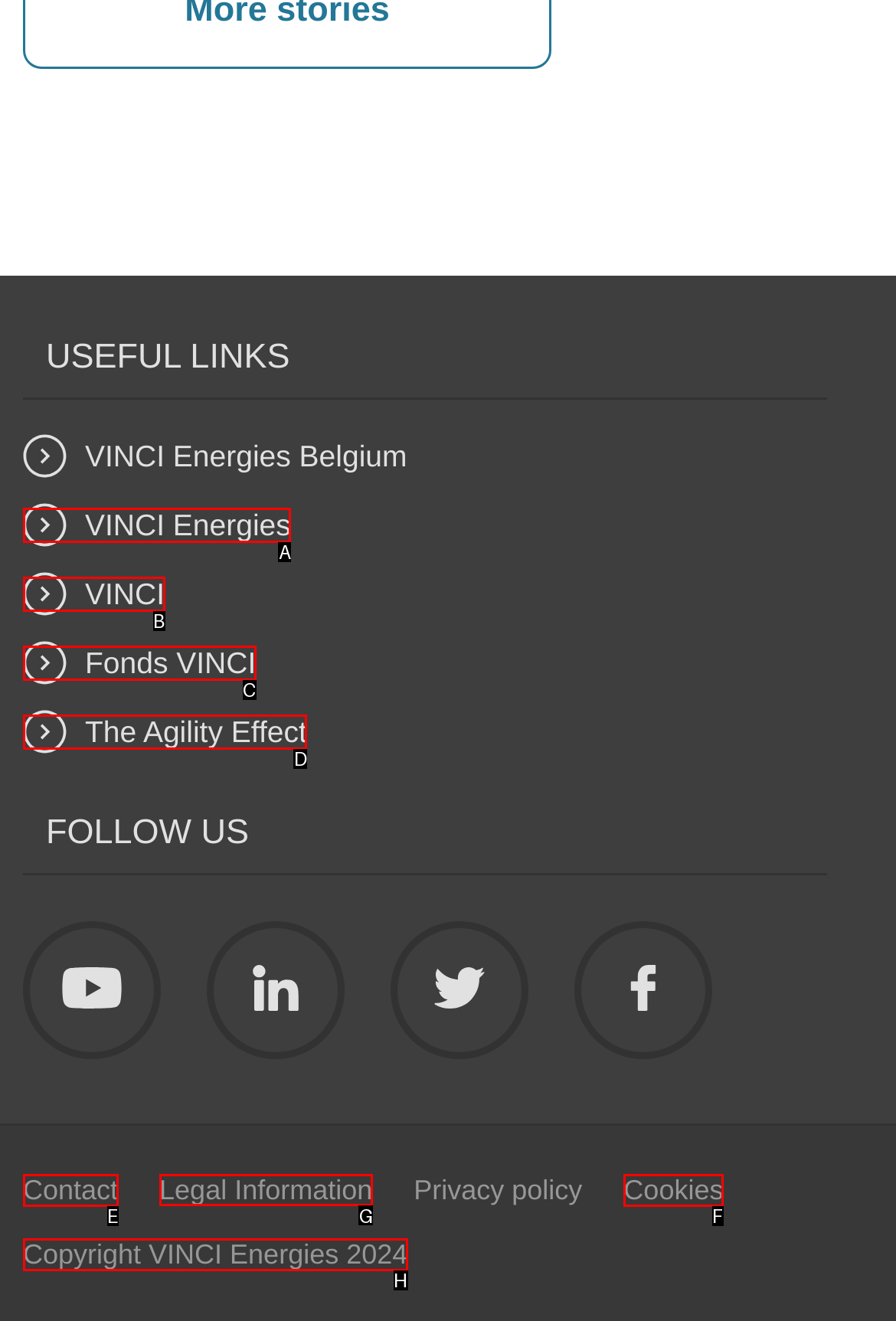Figure out which option to click to perform the following task: View Legal Information
Provide the letter of the correct option in your response.

G